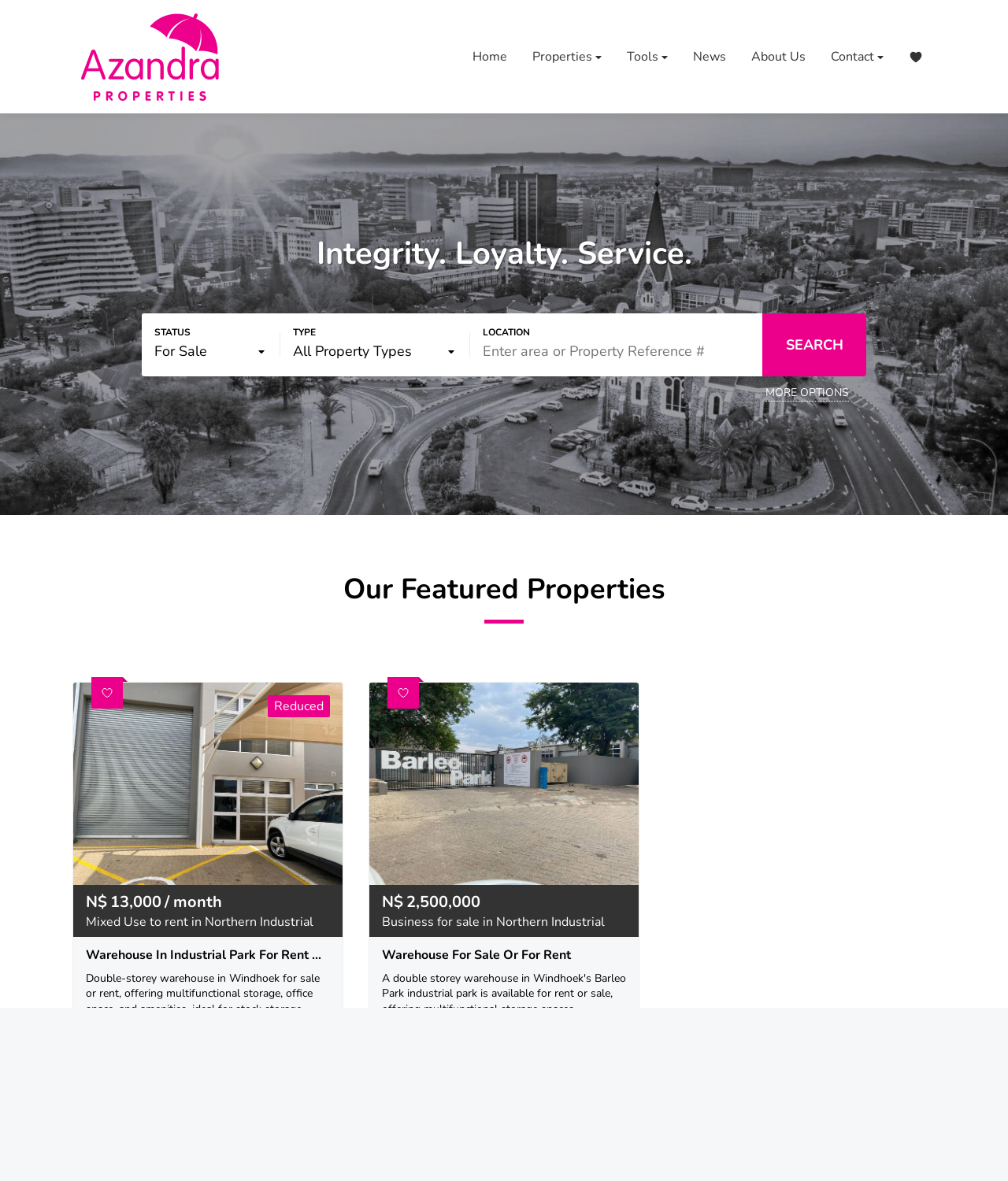Please provide a comprehensive response to the question based on the details in the image: What type of property is for sale in Northern Industrial?

This information is obtained from the first featured property listing, which describes a 'Mixed Use rental monthly in Northern Industrial'.